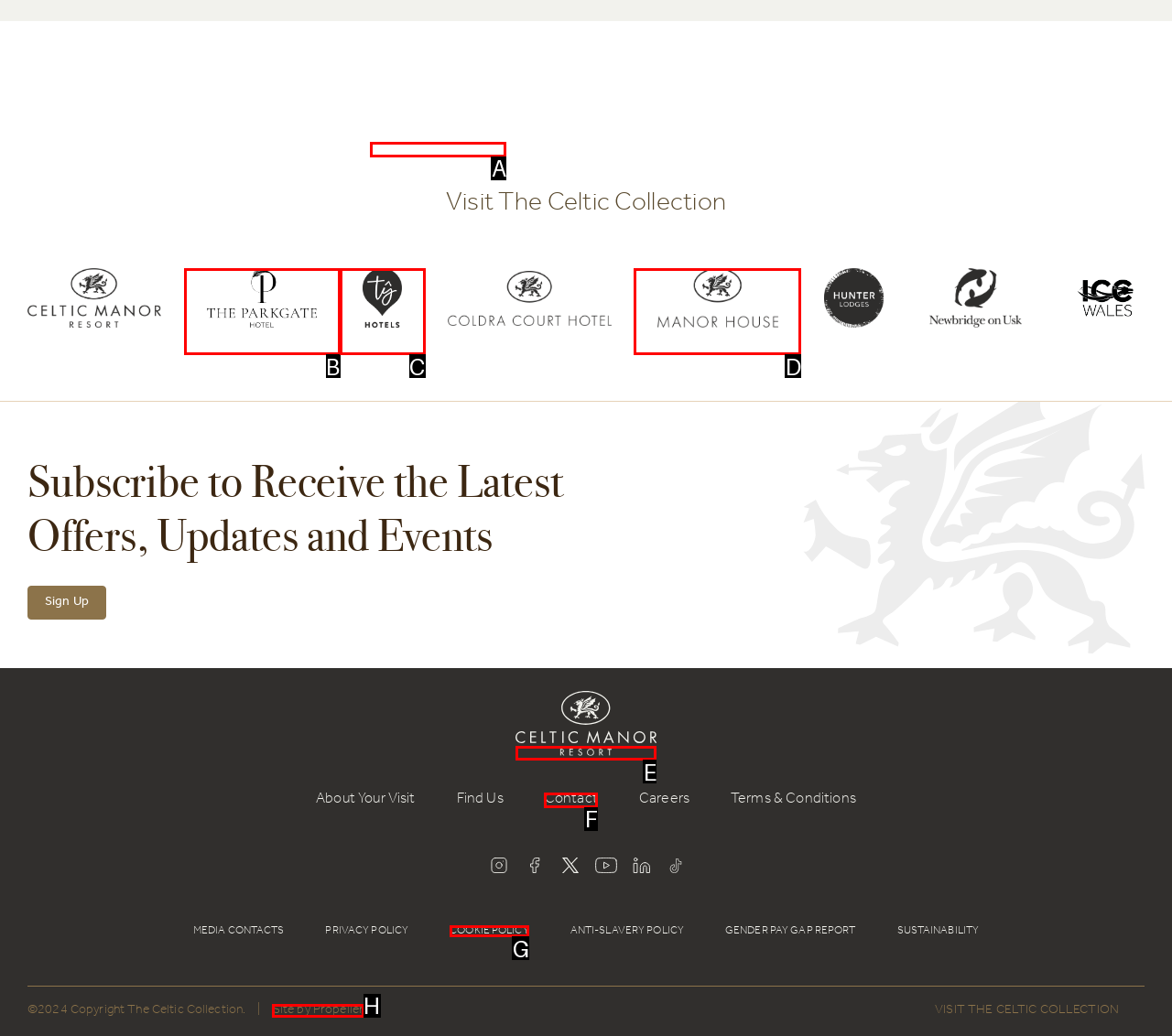Select the letter of the UI element you need to click to complete this task: Visit the Celtic Manor Resort.

E